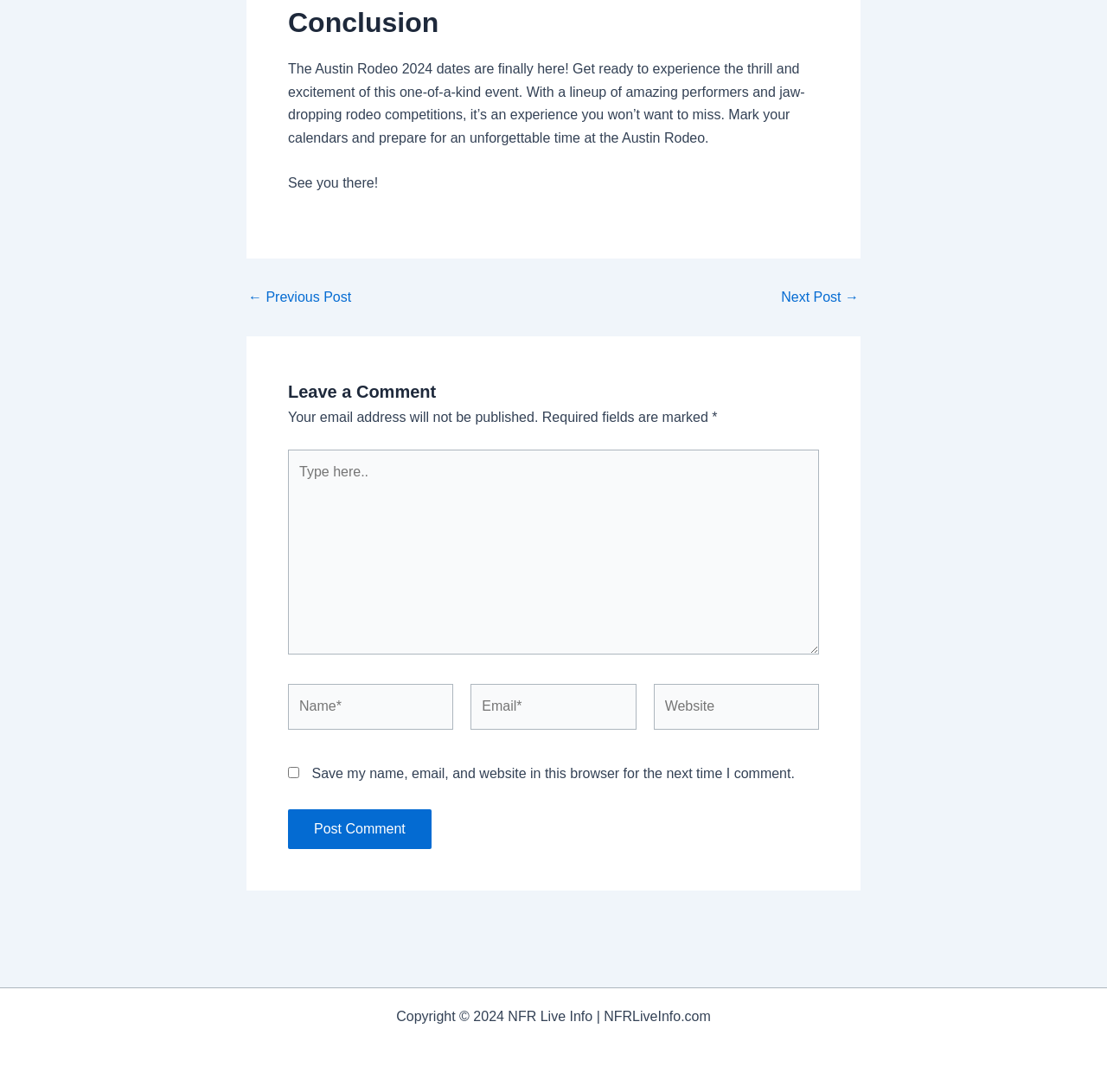Give a one-word or phrase response to the following question: What is the purpose of the checkbox in the comment section?

Save comment information